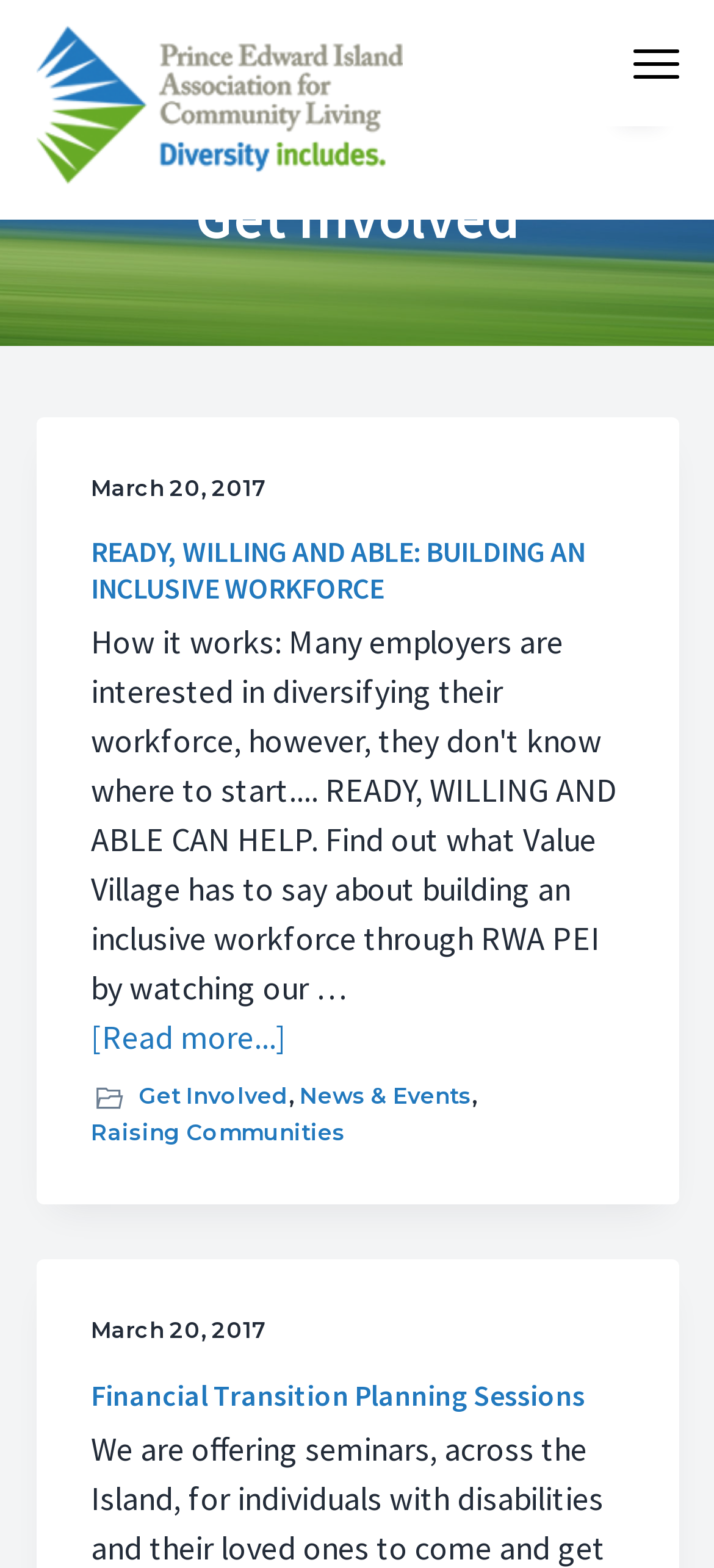Determine the bounding box for the UI element as described: "Menu". The coordinates should be represented as four float numbers between 0 and 1, formatted as [left, top, right, bottom].

[0.841, 0.0, 0.95, 0.081]